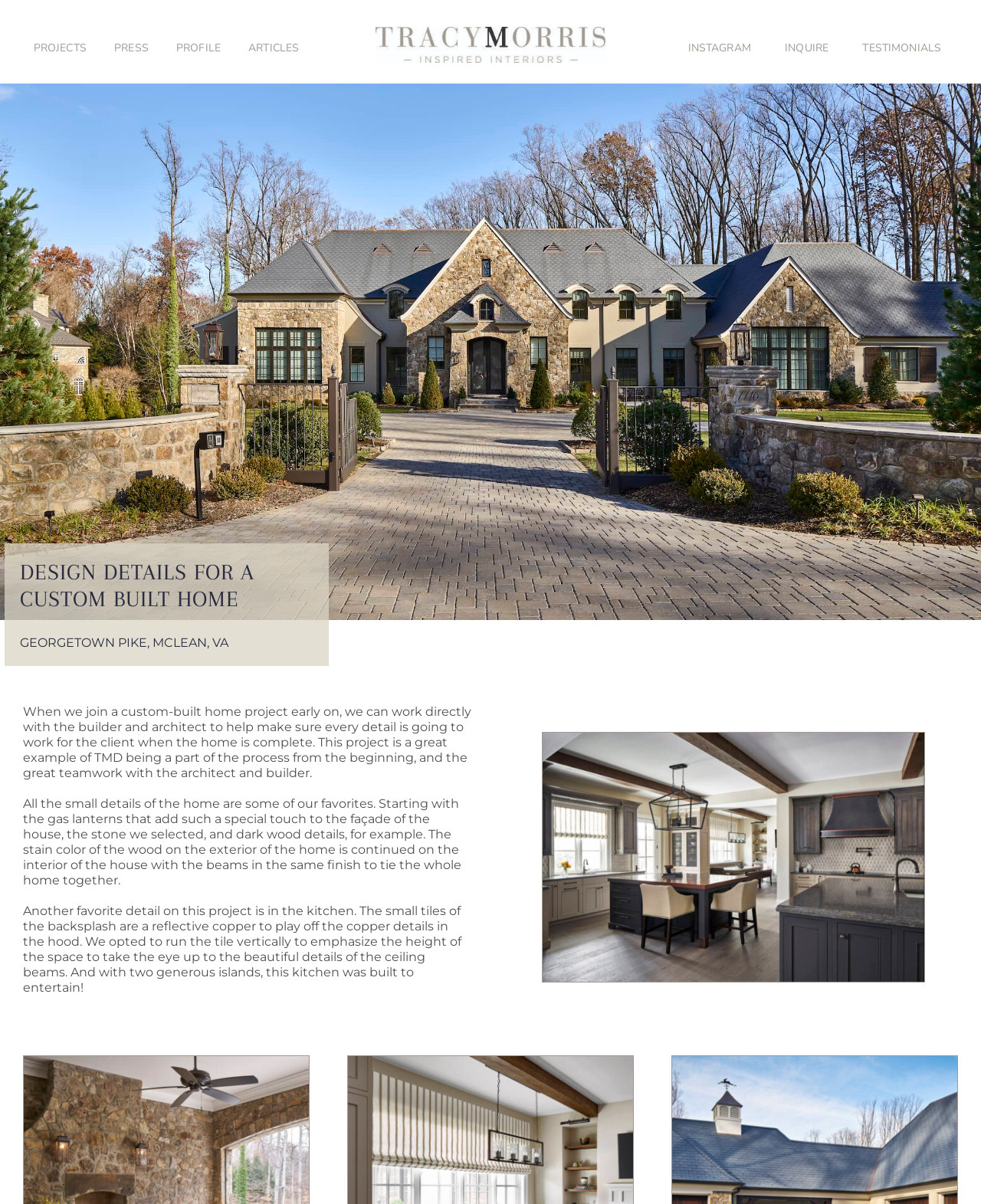What is the purpose of the designer's involvement in the project?
Please give a detailed and elaborate answer to the question based on the image.

I found the answer by reading the StaticText element that describes the project, which mentions 'we can work directly with the builder and architect to help make sure every detail is going to work for the client when the home is complete'.